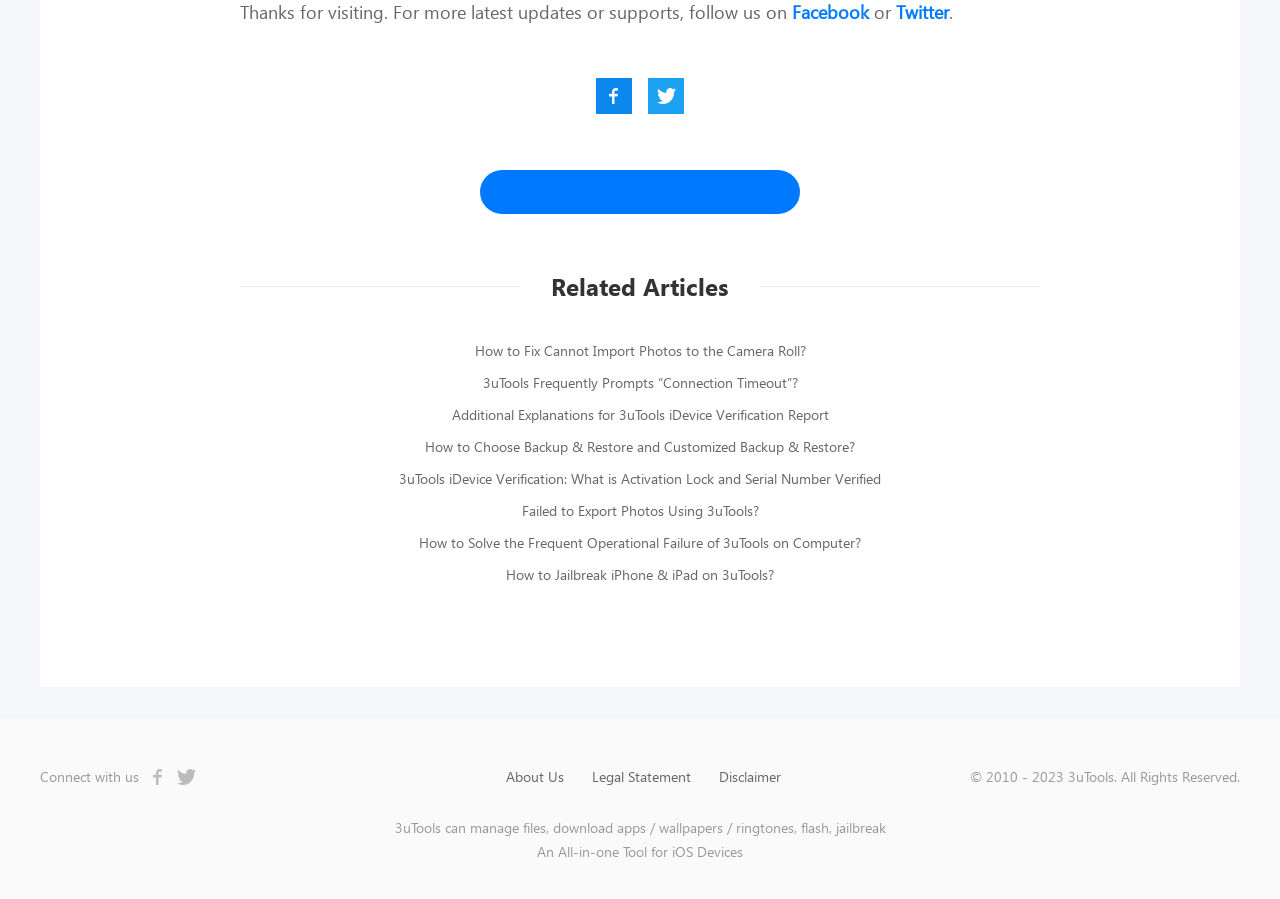Give a one-word or short-phrase answer to the following question: 
How many related article links are present on the webpage?

7